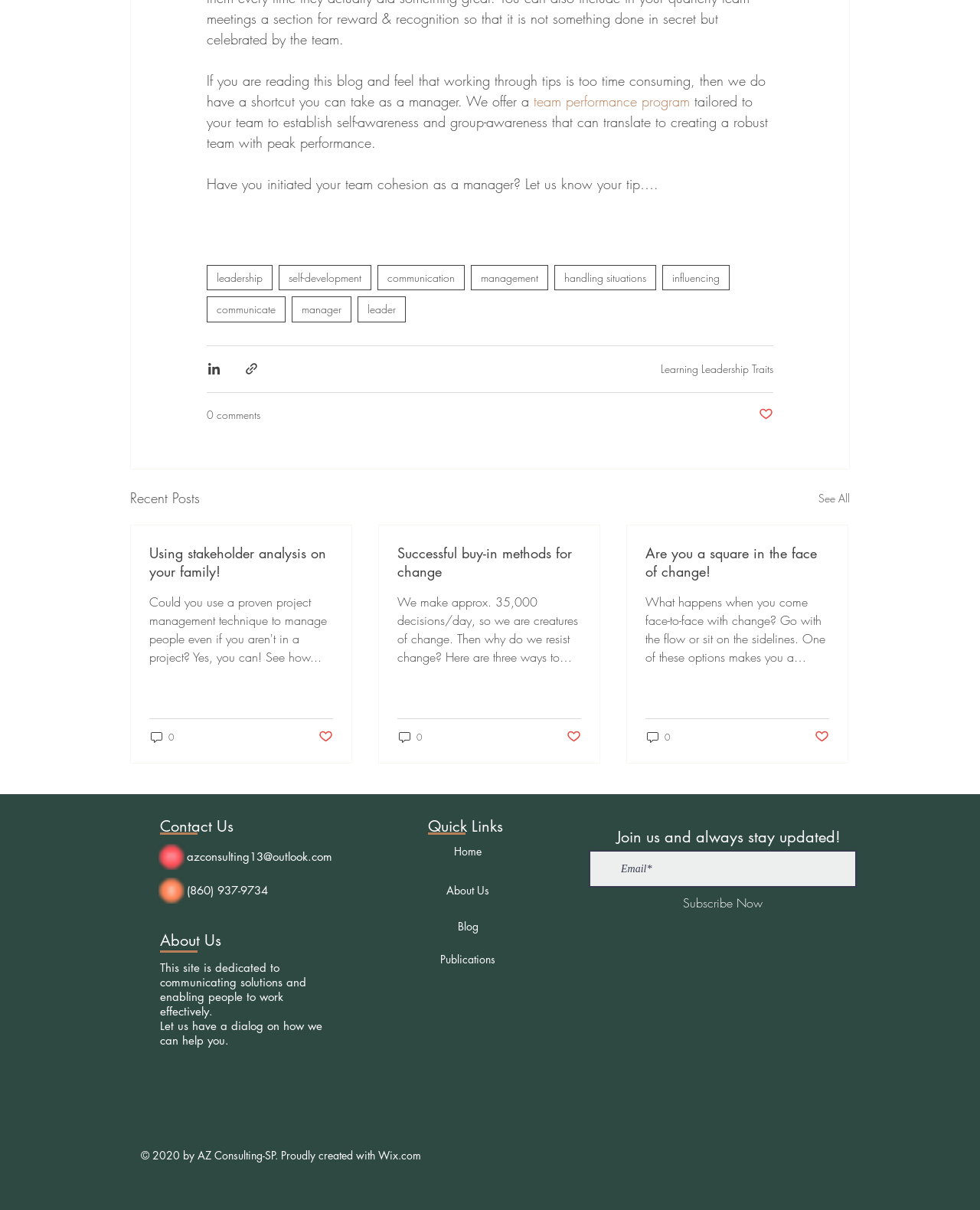Refer to the screenshot and give an in-depth answer to this question: What is the topic of the webpage based on the 'Recent Posts' section?

The 'Recent Posts' section of the webpage lists several article titles that are related to leadership, management, and personal development. This suggests that the webpage is focused on providing information and guidance on these topics, and that it is likely intended for professionals or individuals who are interested in improving their leadership and management skills.